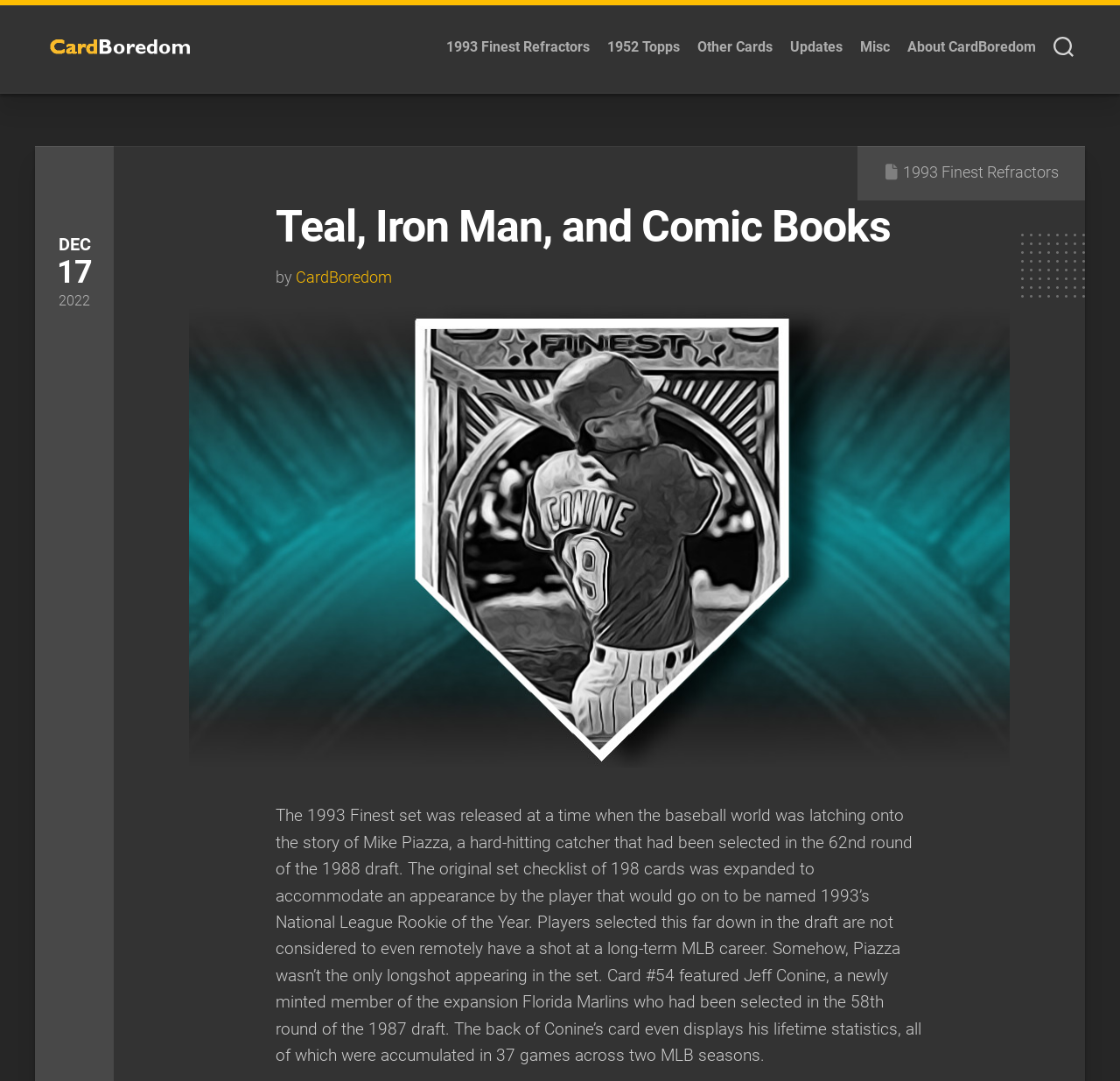What is the topic of the blog post?
Please look at the screenshot and answer in one word or a short phrase.

1993 Finest Refractors